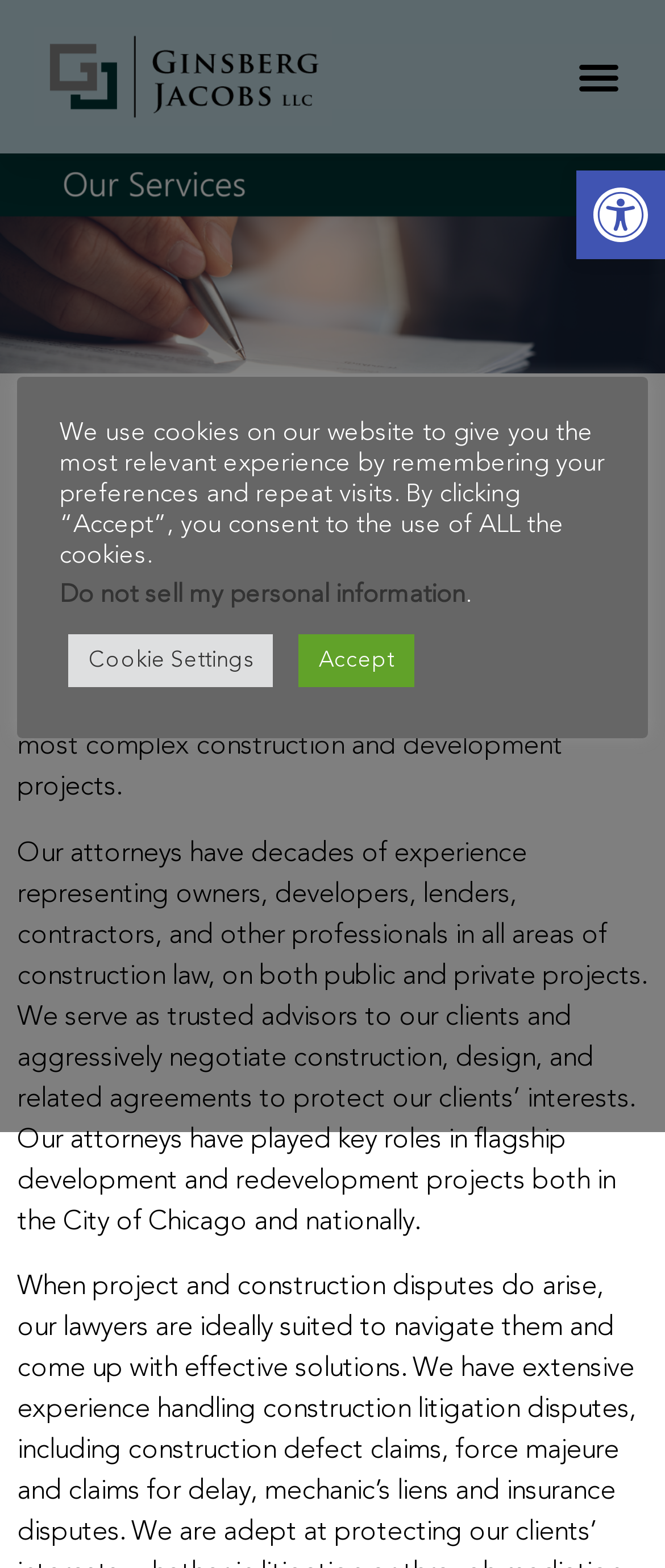Generate a thorough caption detailing the webpage content.

The webpage is about the Construction & Development practice of Ginsberg Jacobs LLC, a law firm based in Chicago, IL. At the top right corner, there is a link to open the toolbar accessibility tools, accompanied by an image with the same description. On the top left, the law firm's logo is displayed as an image and a link.

Below the logo, a menu toggle button is located, which is not expanded. When expanded, it reveals a section with three blocks of text. The first block is a heading that reads "Construction & Development". The second block describes the importance of careful planning and coordination in construction projects and how Ginsberg Jacobs can provide the necessary legal skills. The third block elaborates on the law firm's experience and expertise in construction law, representing various stakeholders in public and private projects.

At the bottom of the page, there is a notification about the use of cookies on the website. It informs visitors that by clicking "Accept", they consent to the use of all cookies. There are also links to "Do not sell my personal information" and "Cookie Settings" nearby.